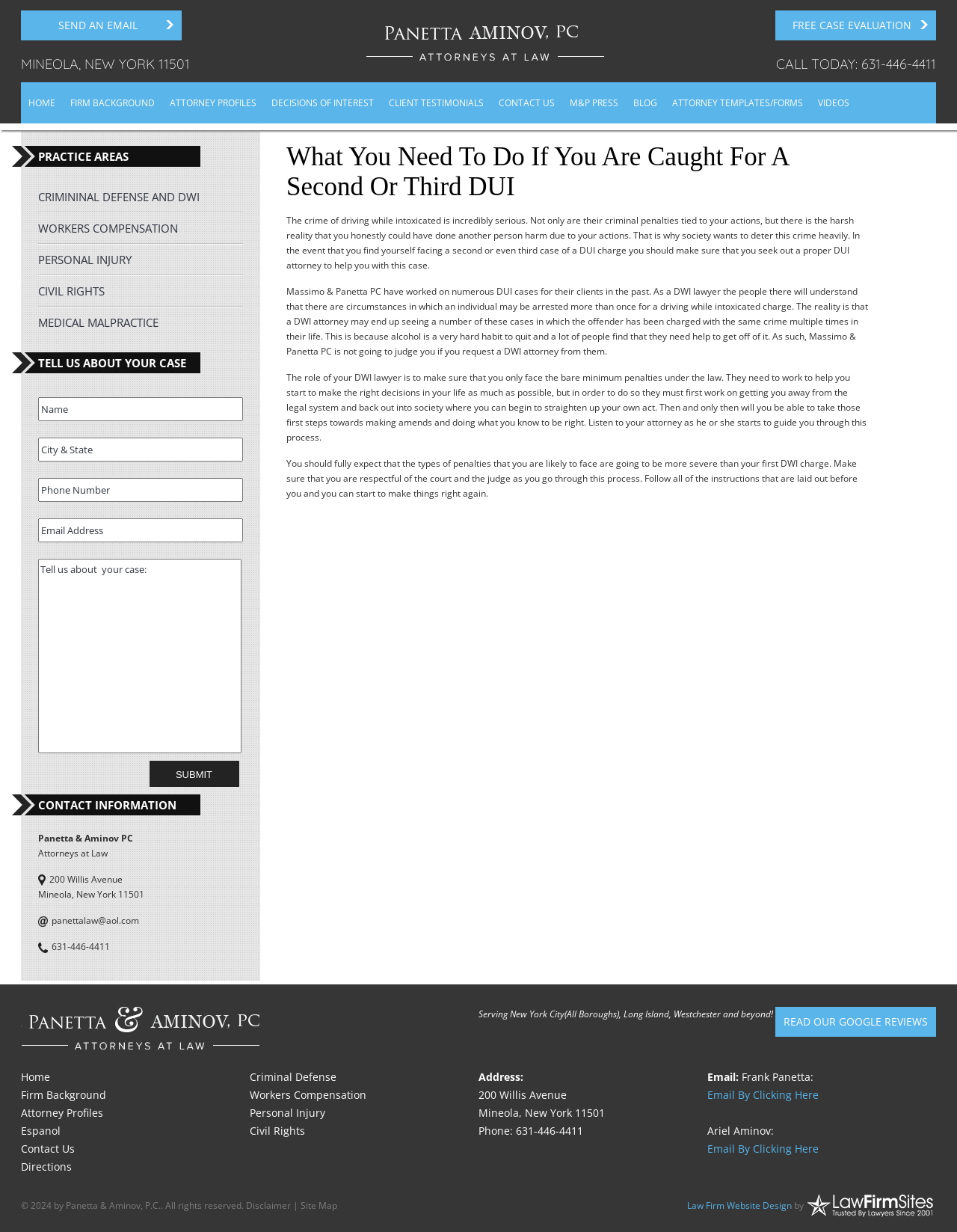Can you find and provide the main heading text of this webpage?

What You Need To Do If You Are Caught For A Second Or Third DUI